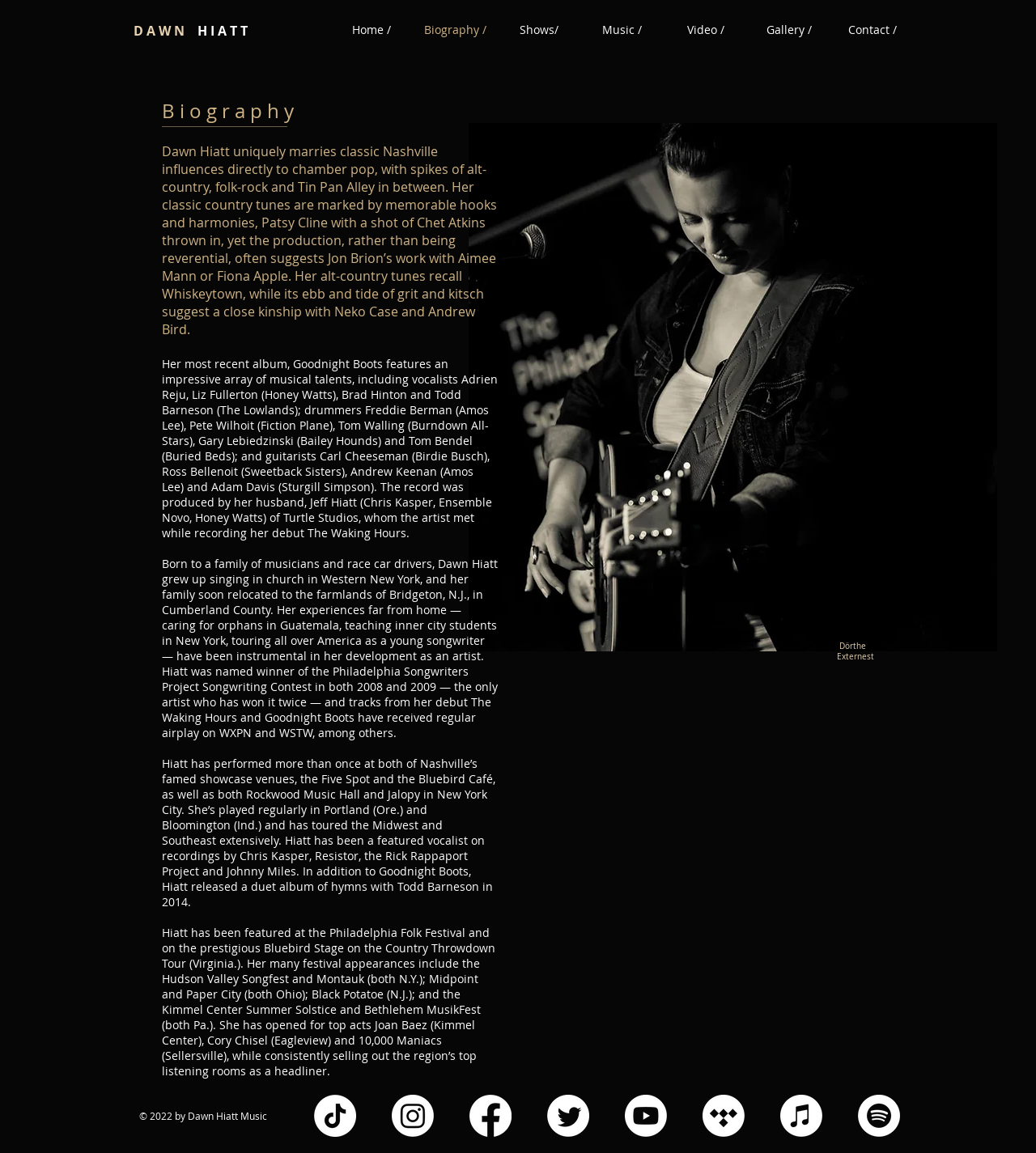Where did Dawn Hiatt grow up?
Refer to the image and respond with a one-word or short-phrase answer.

Western New York and New Jersey